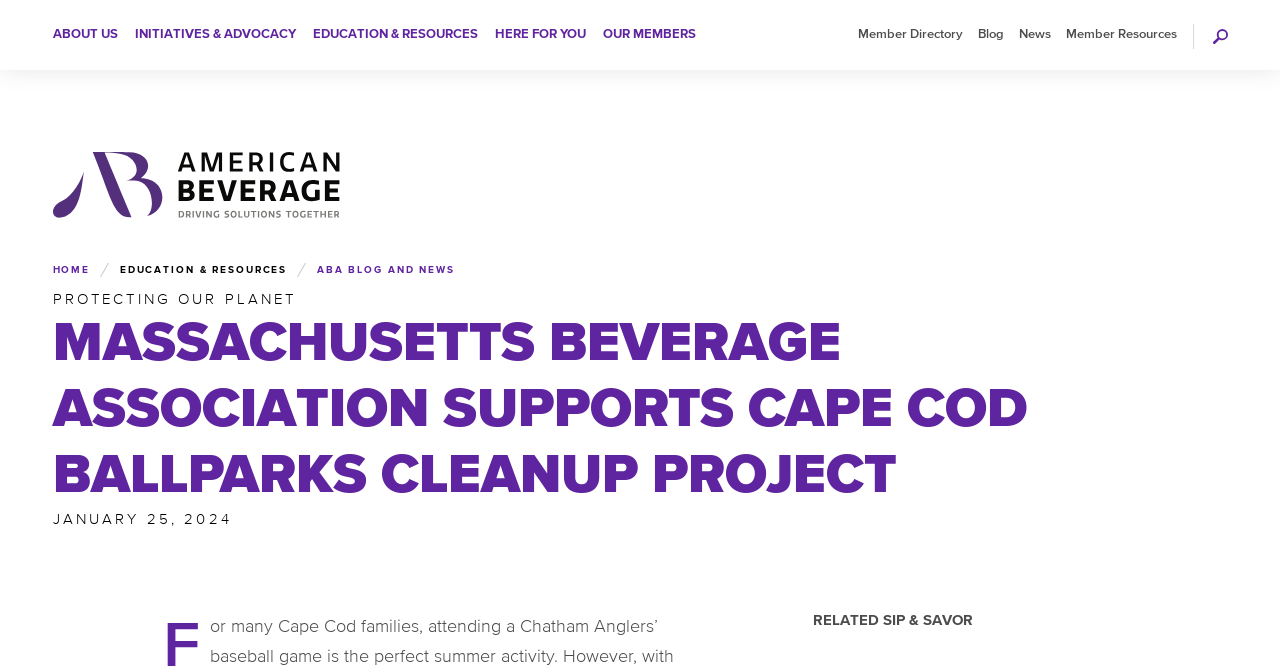Extract the text of the main heading from the webpage.

American Beverage Association